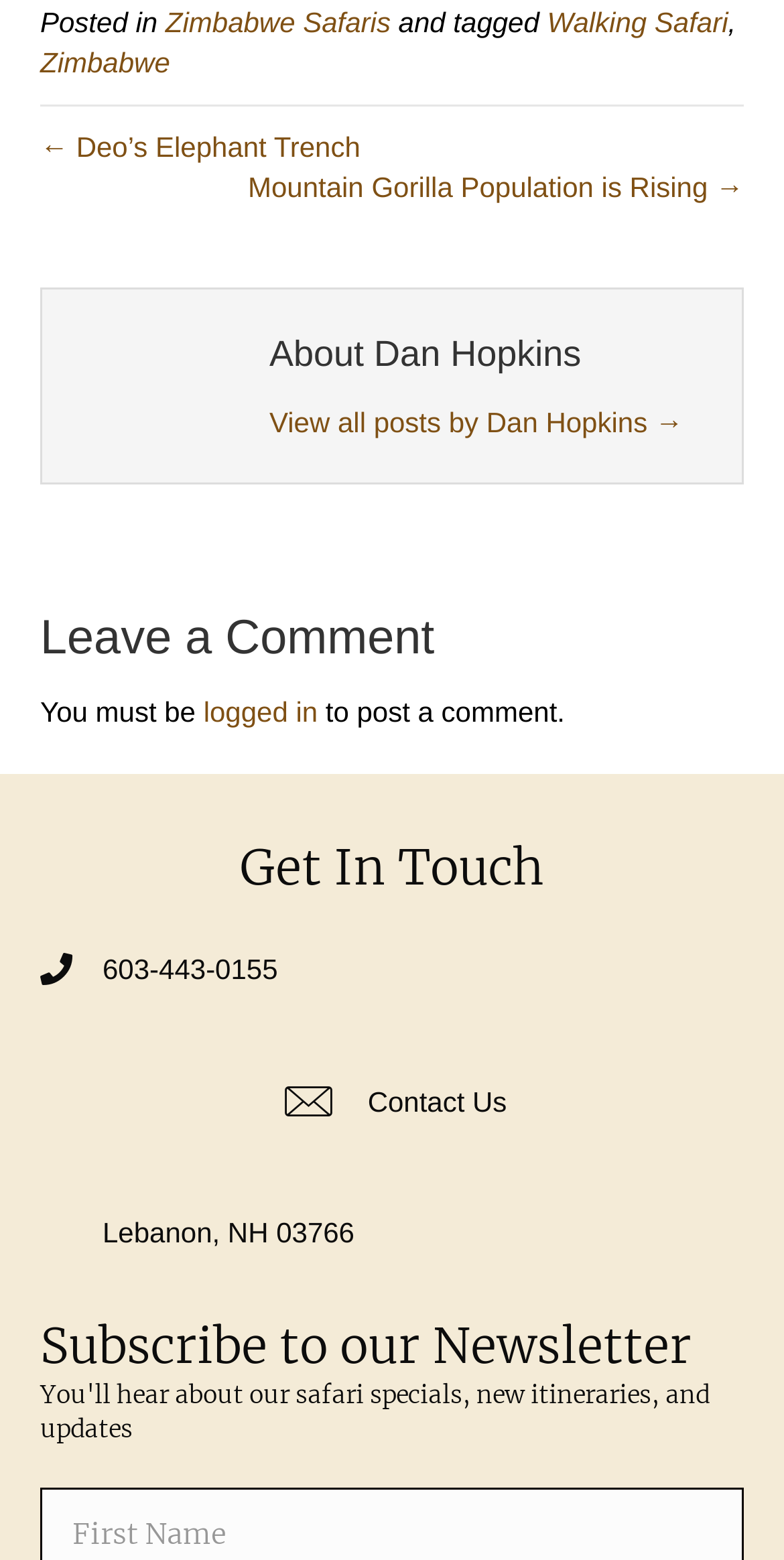What is the author of the current article?
Can you provide a detailed and comprehensive answer to the question?

The answer can be found by looking at the heading 'About Dan Hopkins' which suggests that Dan Hopkins is the author of the current article.